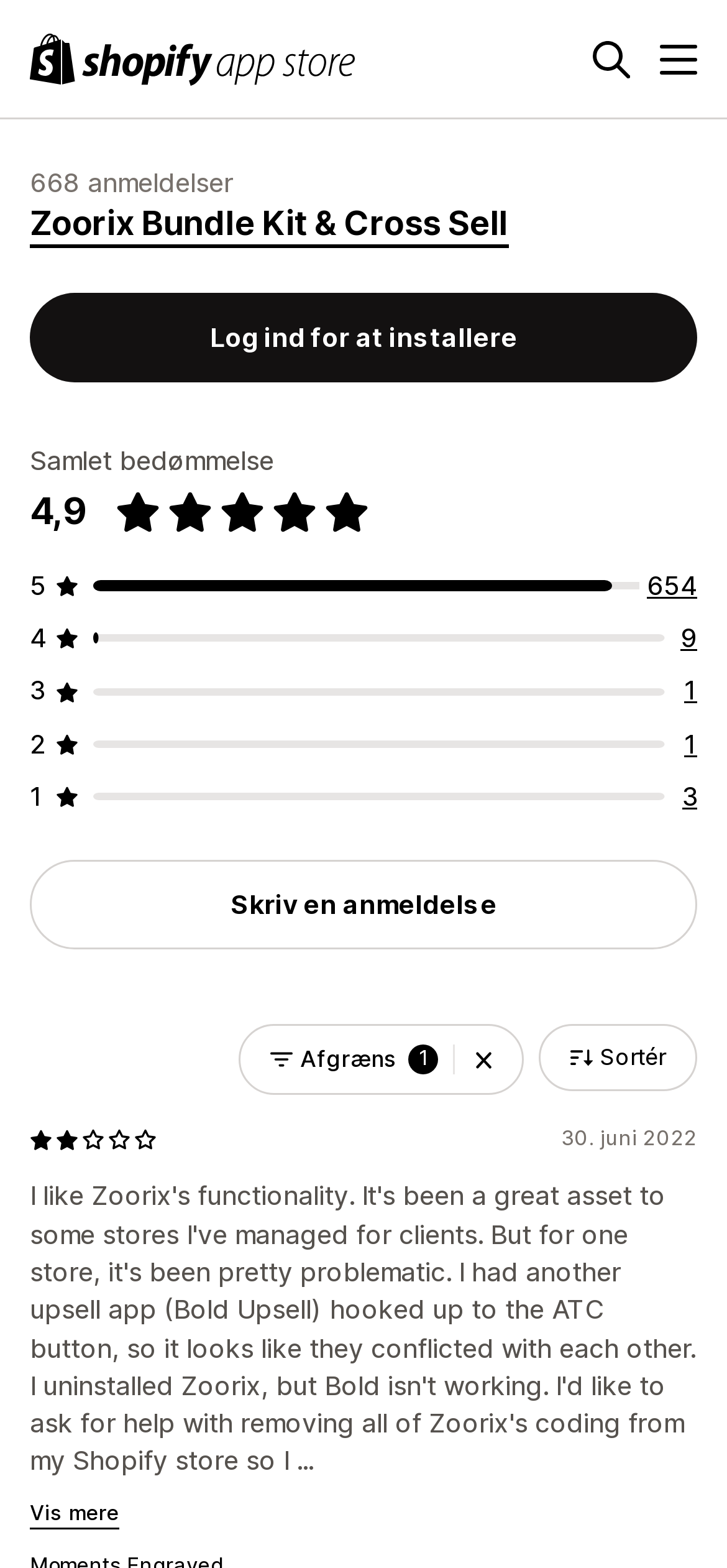Please identify the bounding box coordinates of the area that needs to be clicked to follow this instruction: "Log in to install".

[0.041, 0.186, 0.959, 0.243]